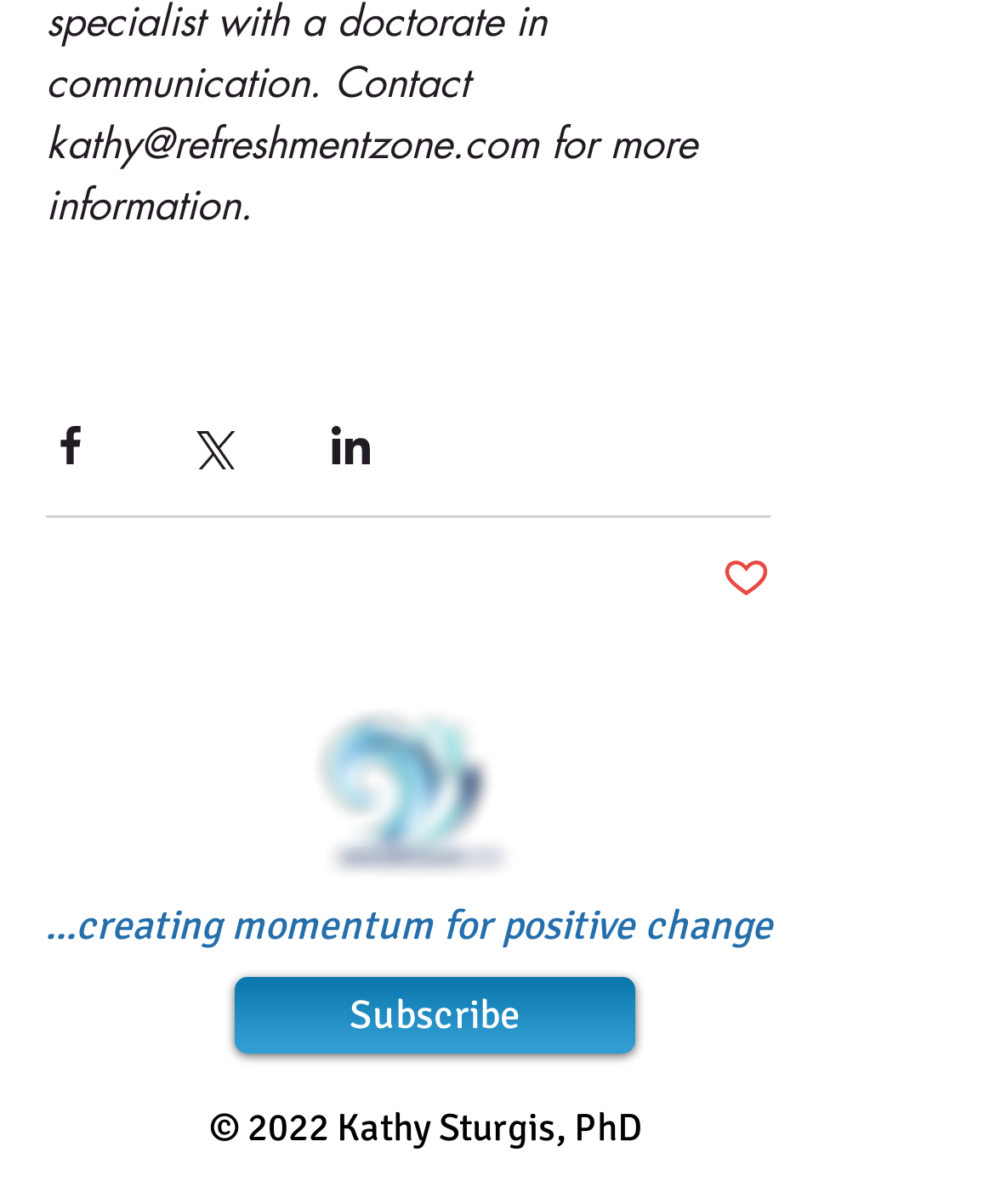Refer to the image and answer the question with as much detail as possible: What is the position of the 'Subscribe' link?

I found the link element with the text 'Subscribe' at coordinates [0.236, 0.812, 0.638, 0.875], which is below the heading element with the text '...creating momentum for positive change'.